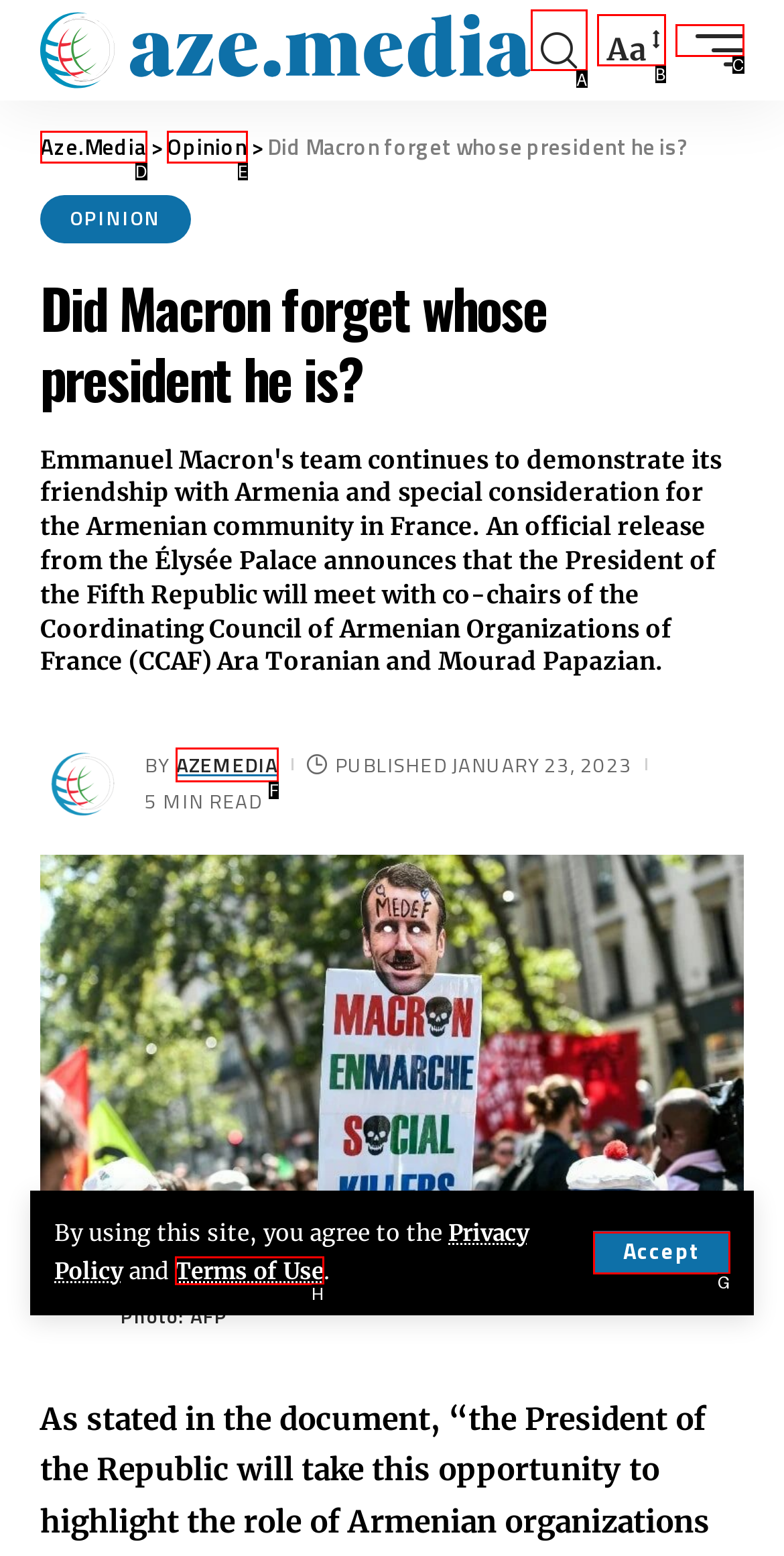From the provided options, pick the HTML element that matches the description: parent_node: Font Resizer aria-label="search". Respond with the letter corresponding to your choice.

A